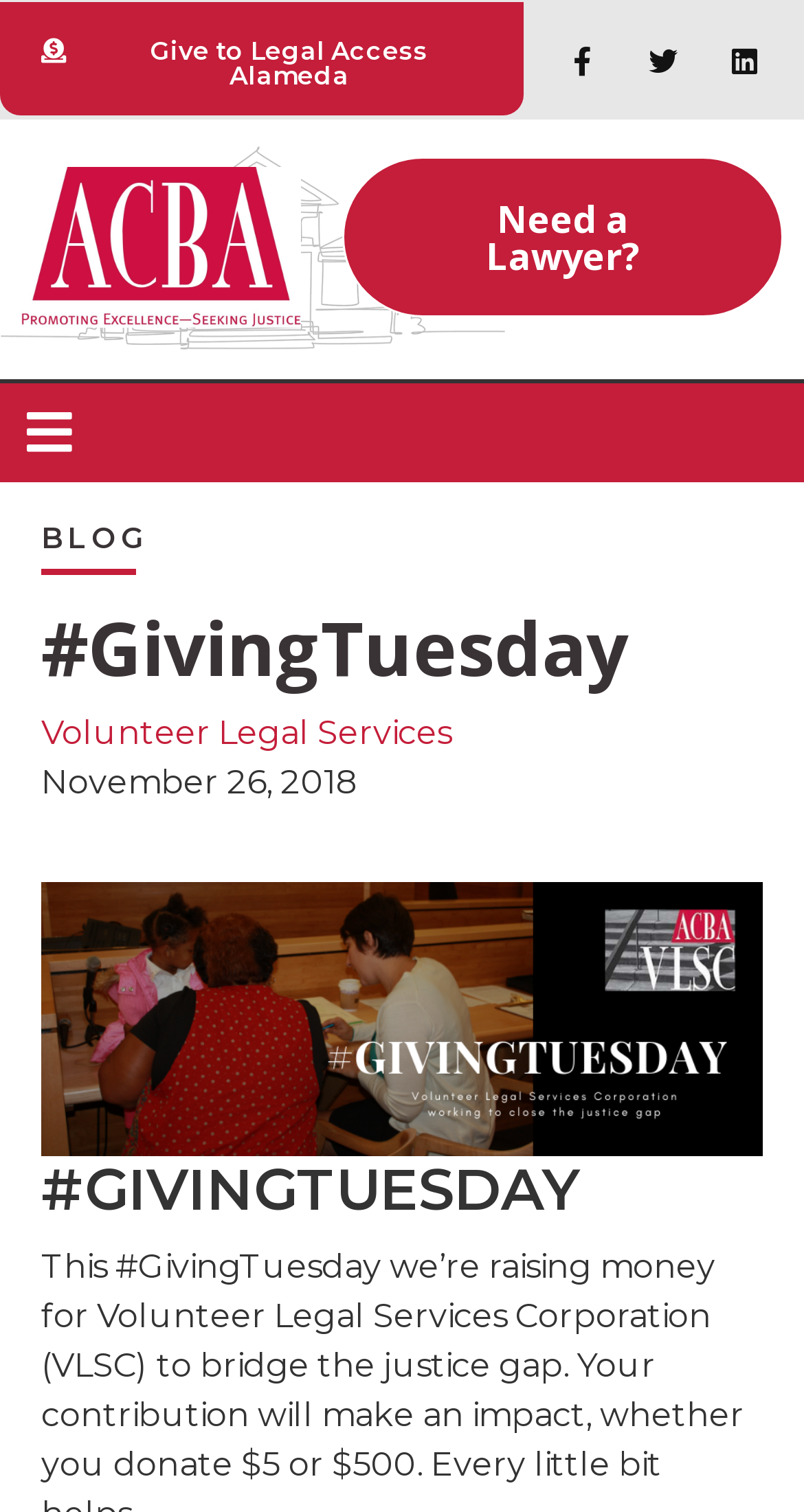Identify the bounding box for the described UI element. Provide the coordinates in (top-left x, top-left y, bottom-right x, bottom-right y) format with values ranging from 0 to 1: alt="ACBA Logo"

[0.026, 0.11, 0.374, 0.217]